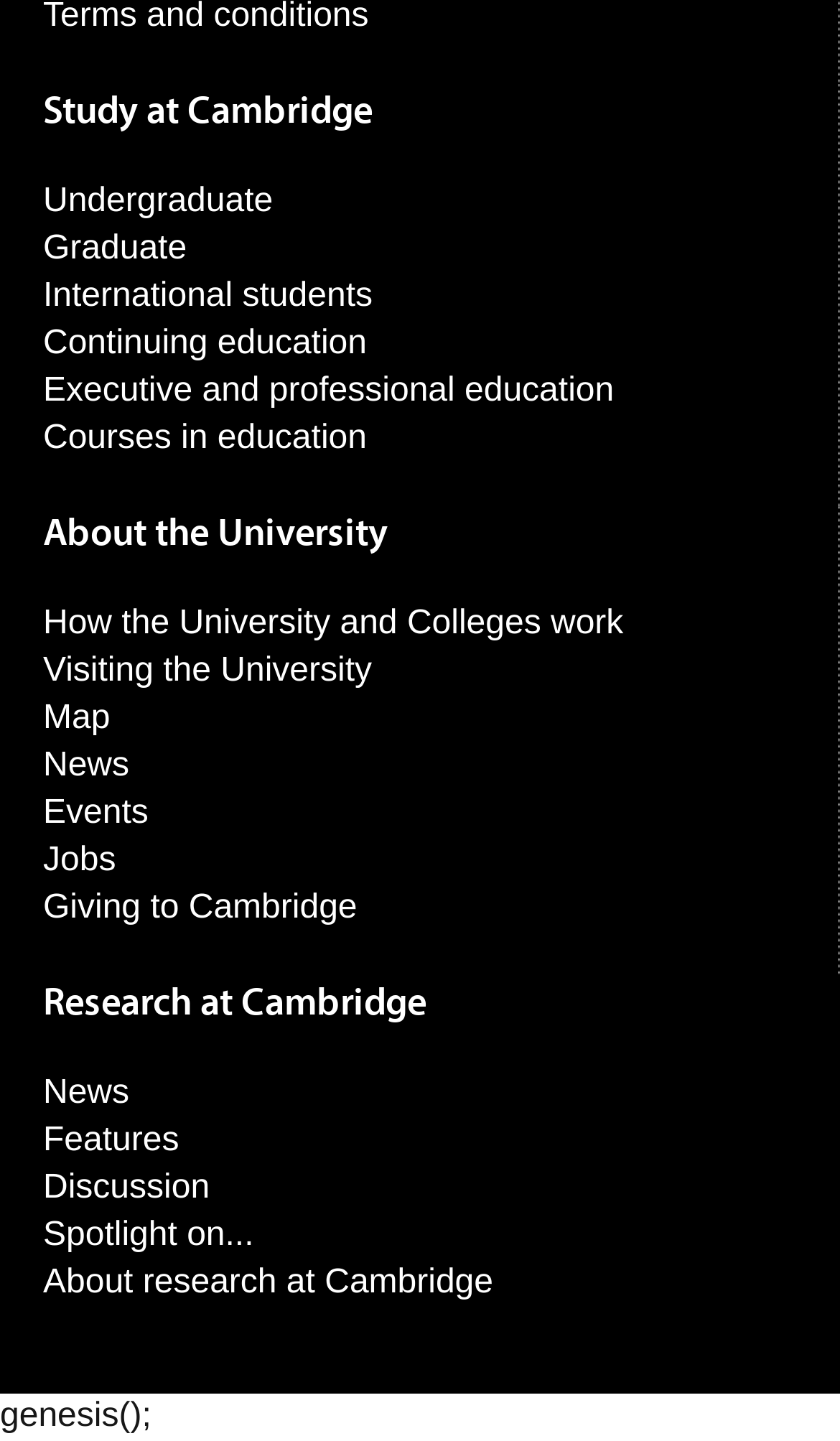How many headings are there on the webpage?
Relying on the image, give a concise answer in one word or a brief phrase.

3